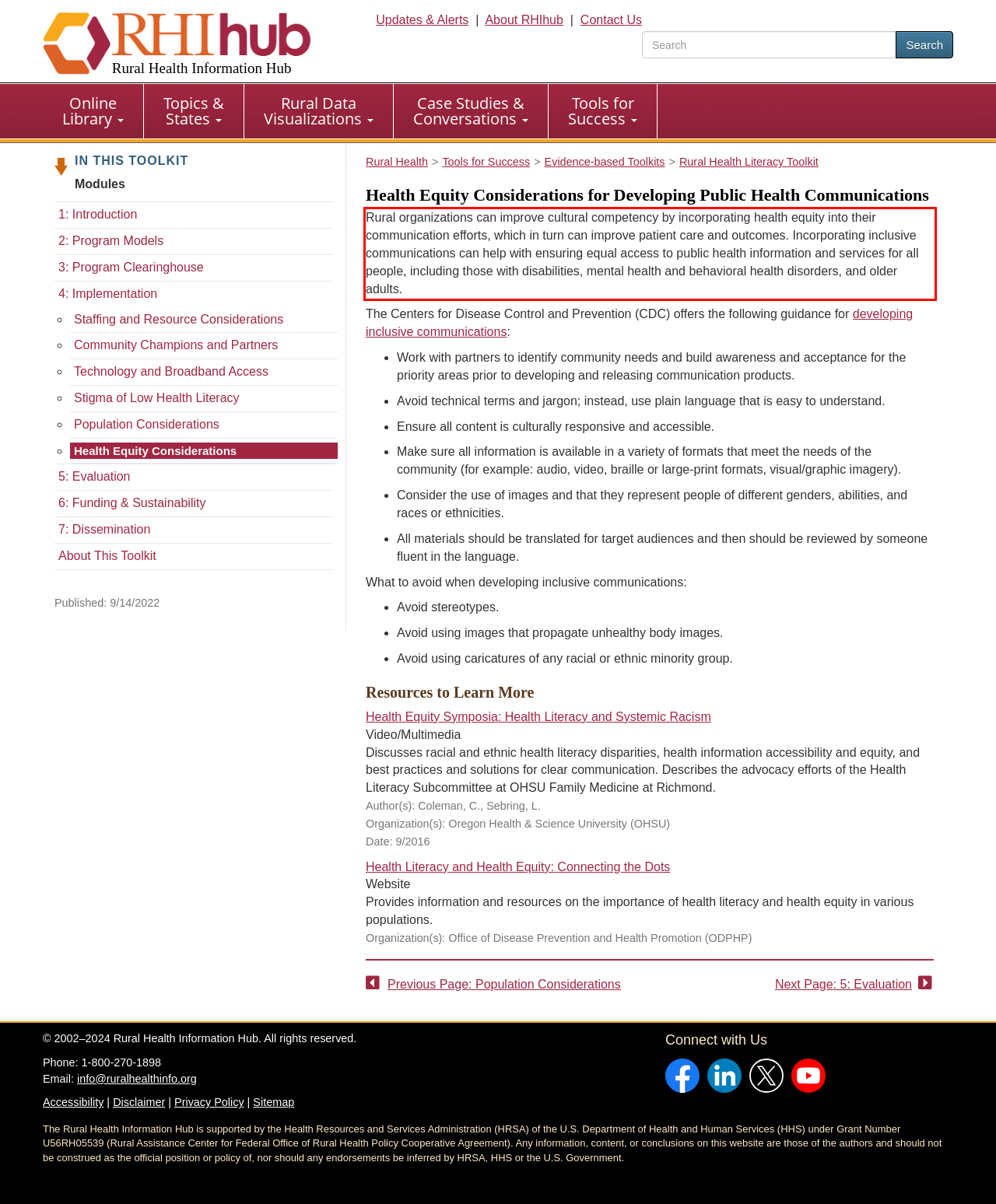Analyze the screenshot of the webpage that features a red bounding box and recognize the text content enclosed within this red bounding box.

Rural organizations can improve cultural competency by incorporating health equity into their communication efforts, which in turn can improve patient care and outcomes. Incorporating inclusive communications can help with ensuring equal access to public health information and services for all people, including those with disabilities, mental health and behavioral health disorders, and older adults.